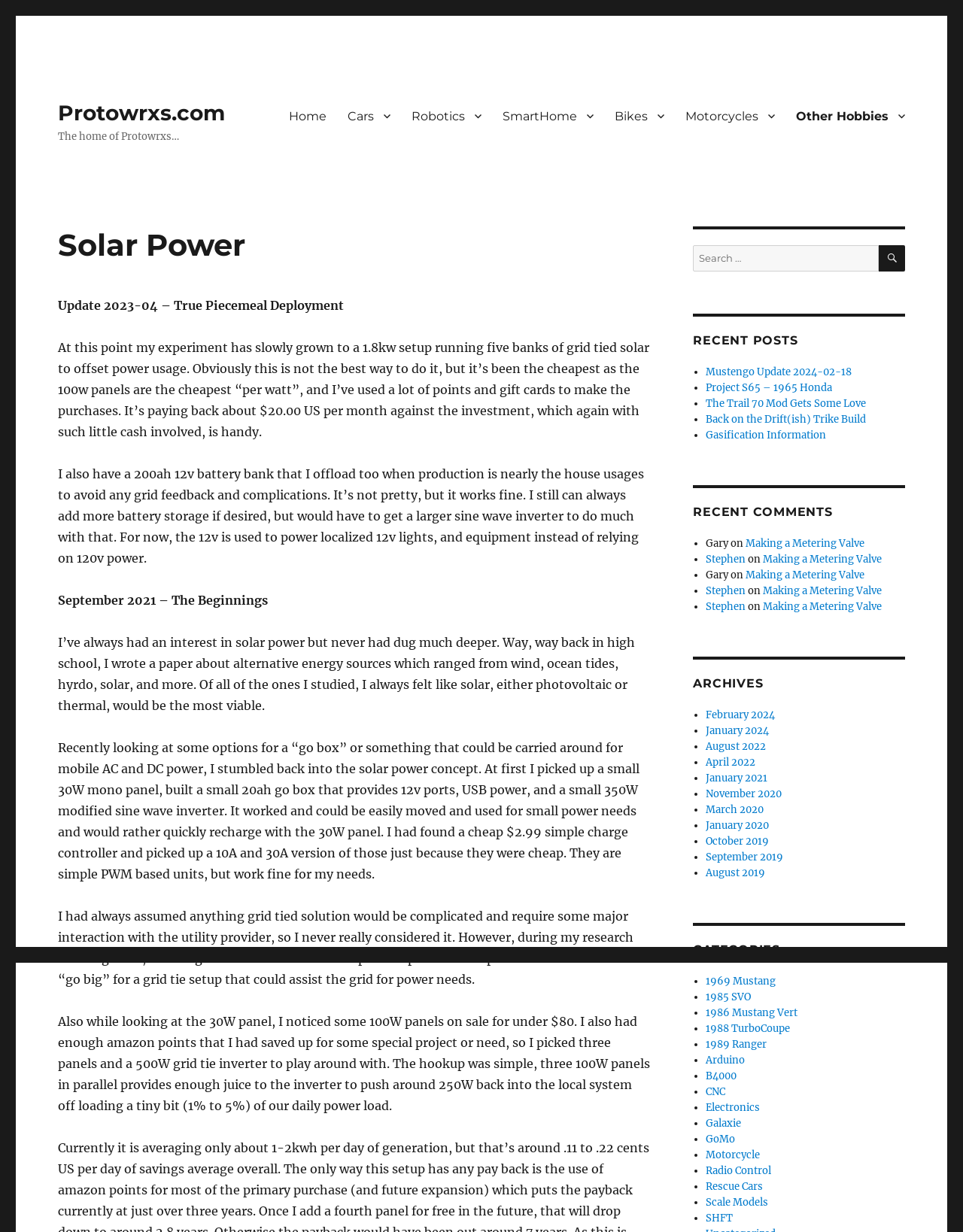Identify the bounding box of the HTML element described here: "March 2020". Provide the coordinates as four float numbers between 0 and 1: [left, top, right, bottom].

[0.733, 0.652, 0.793, 0.662]